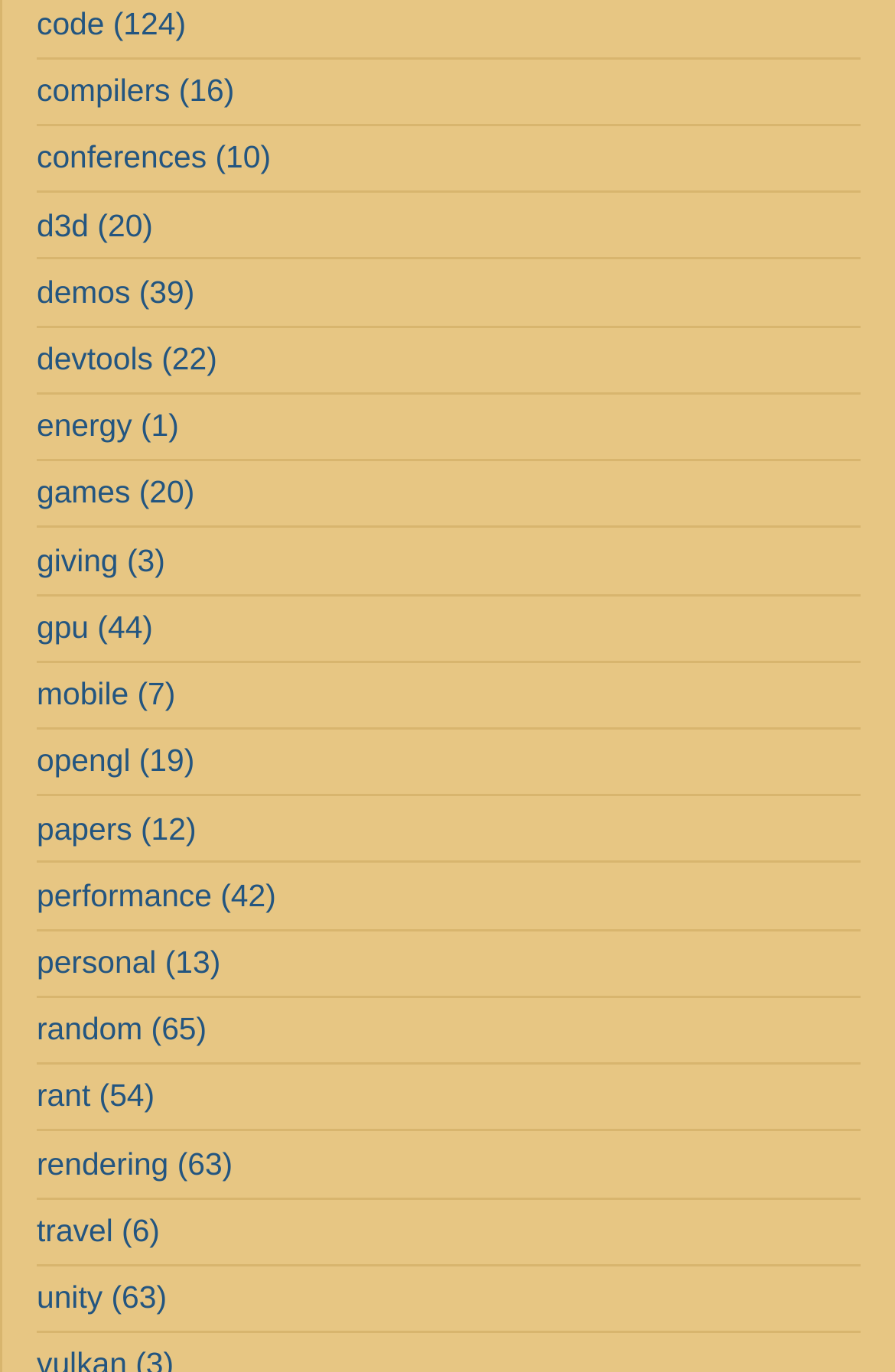Highlight the bounding box coordinates of the element that should be clicked to carry out the following instruction: "visit code page". The coordinates must be given as four float numbers ranging from 0 to 1, i.e., [left, top, right, bottom].

[0.041, 0.005, 0.208, 0.03]